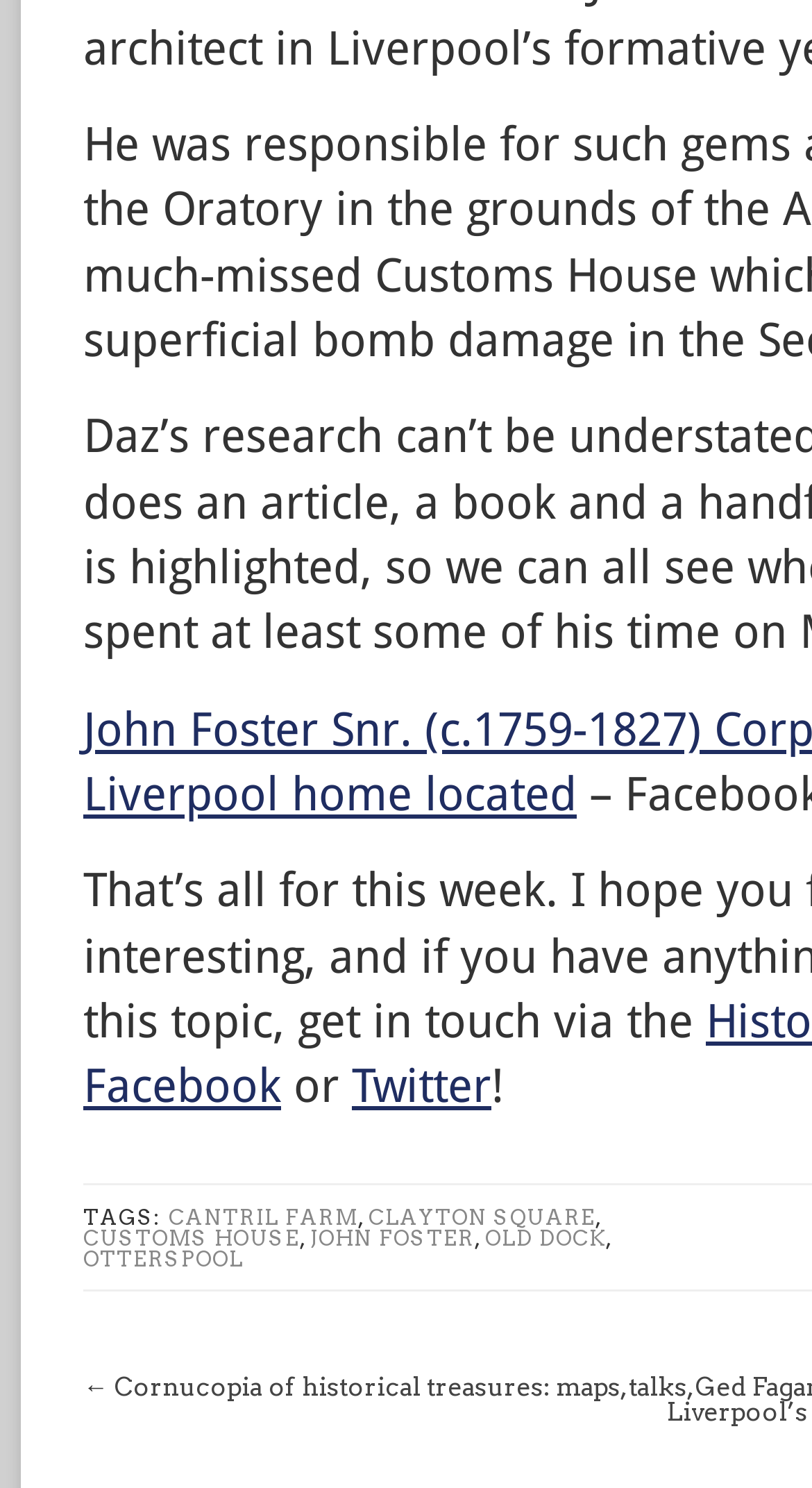Based on the element description Clayton Square, identify the bounding box of the UI element in the given webpage screenshot. The coordinates should be in the format (top-left x, top-left y, bottom-right x, bottom-right y) and must be between 0 and 1.

[0.454, 0.809, 0.733, 0.825]